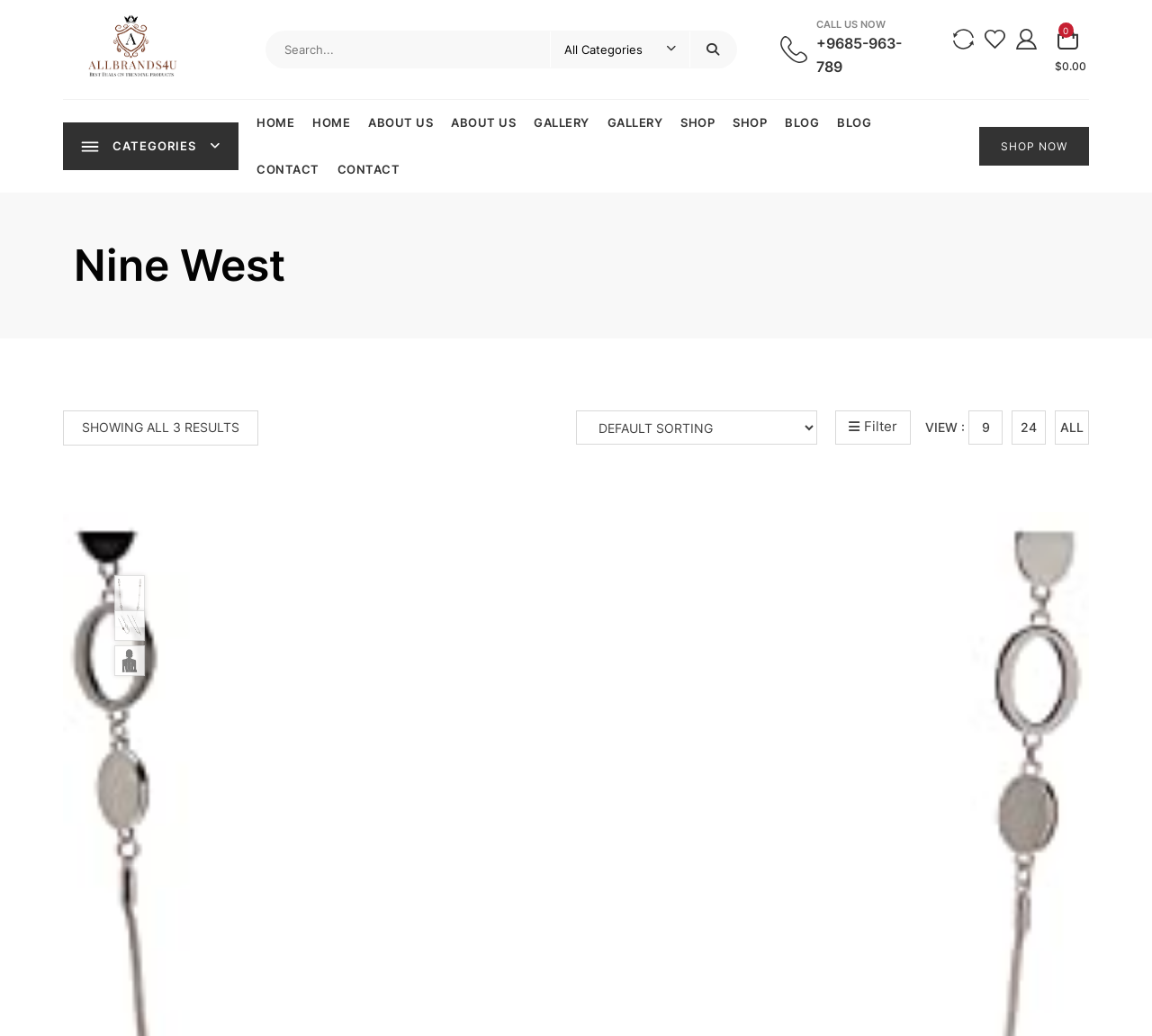Indicate the bounding box coordinates of the element that must be clicked to execute the instruction: "View my account". The coordinates should be given as four float numbers between 0 and 1, i.e., [left, top, right, bottom].

[0.881, 0.026, 0.9, 0.048]